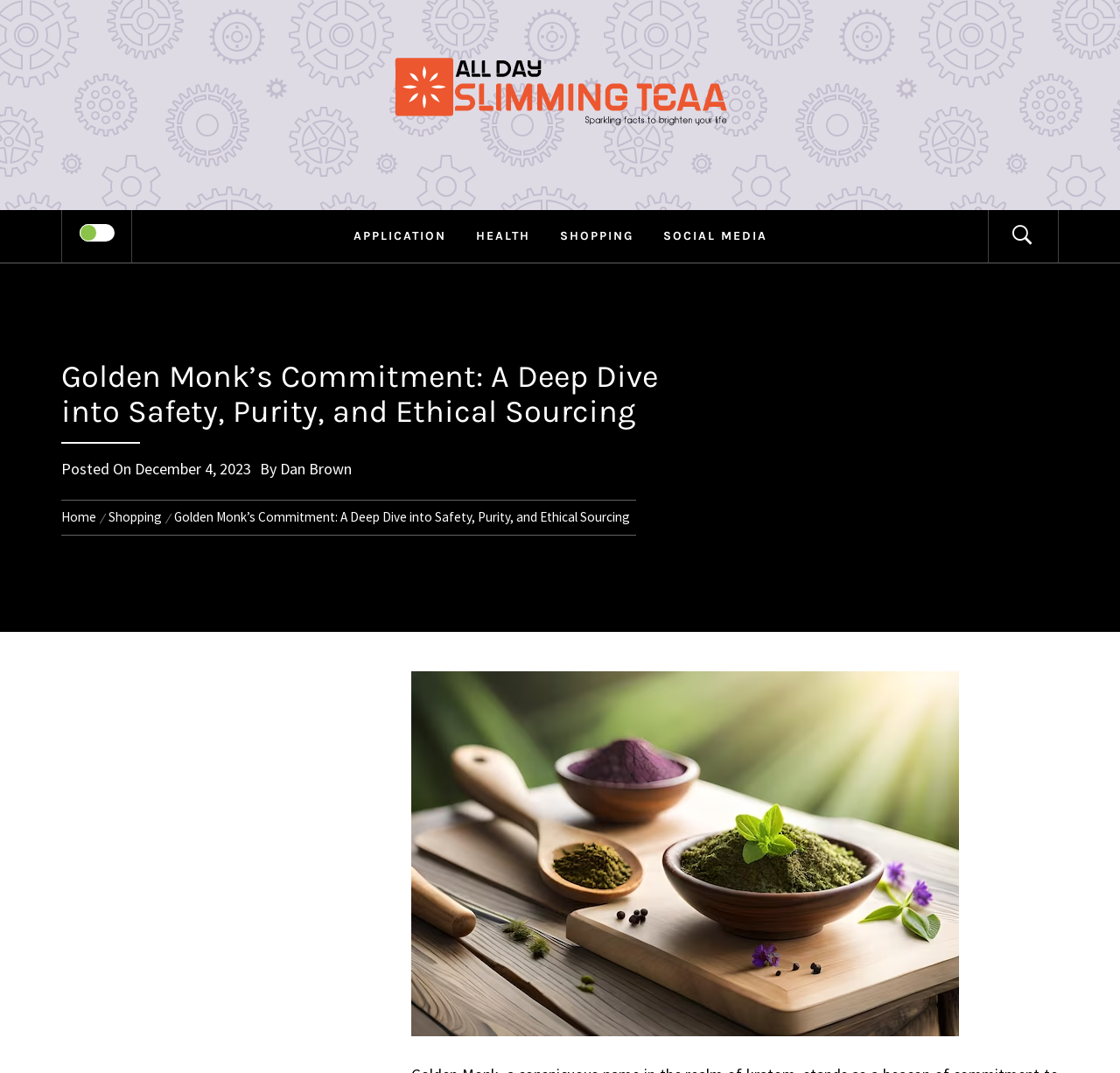Please locate the bounding box coordinates for the element that should be clicked to achieve the following instruction: "Click the 'Home' breadcrumb". Ensure the coordinates are given as four float numbers between 0 and 1, i.e., [left, top, right, bottom].

[0.055, 0.474, 0.091, 0.489]